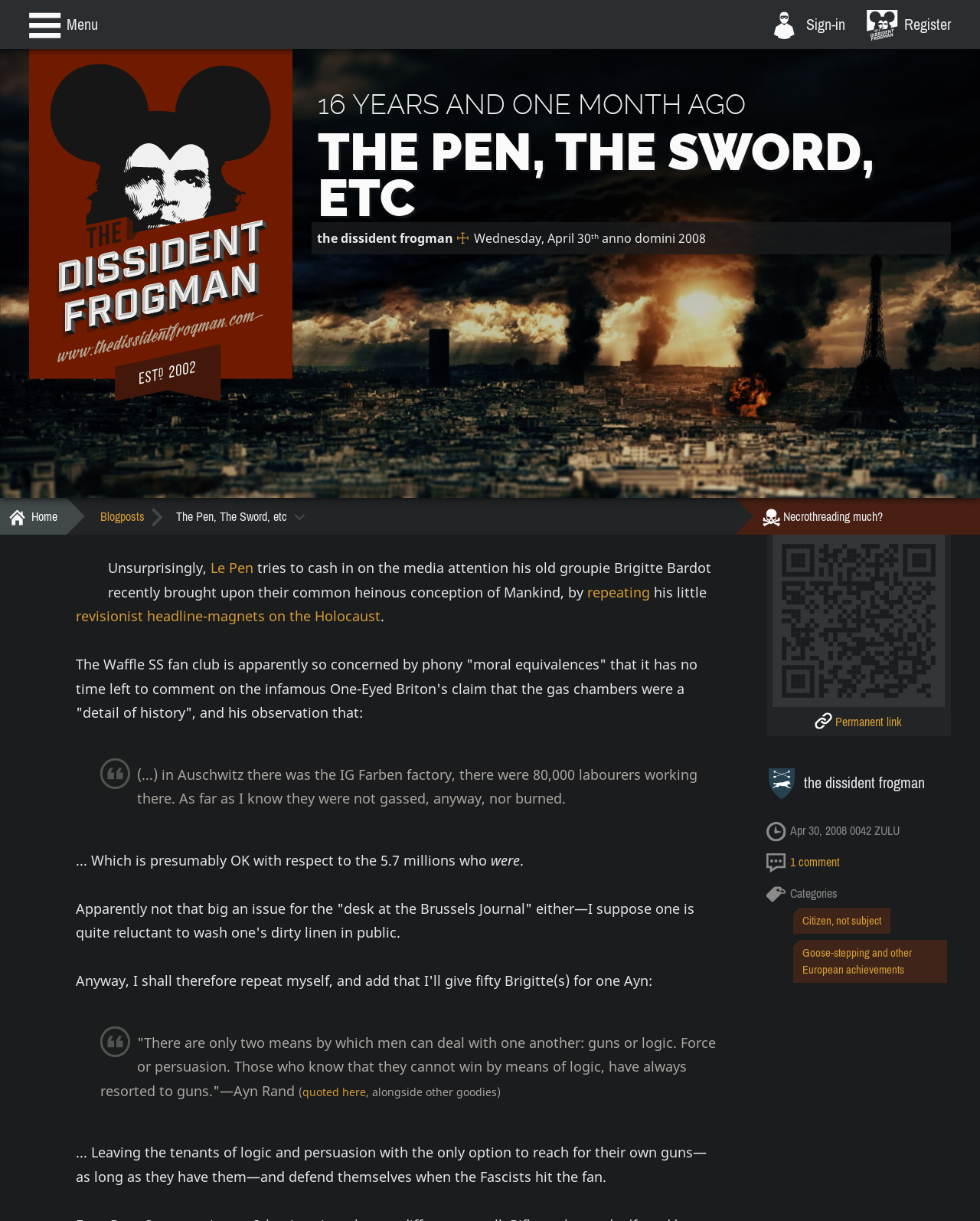Answer the following inquiry with a single word or phrase:
What is the date of the blog post?

Wednesday, April 30, 2008